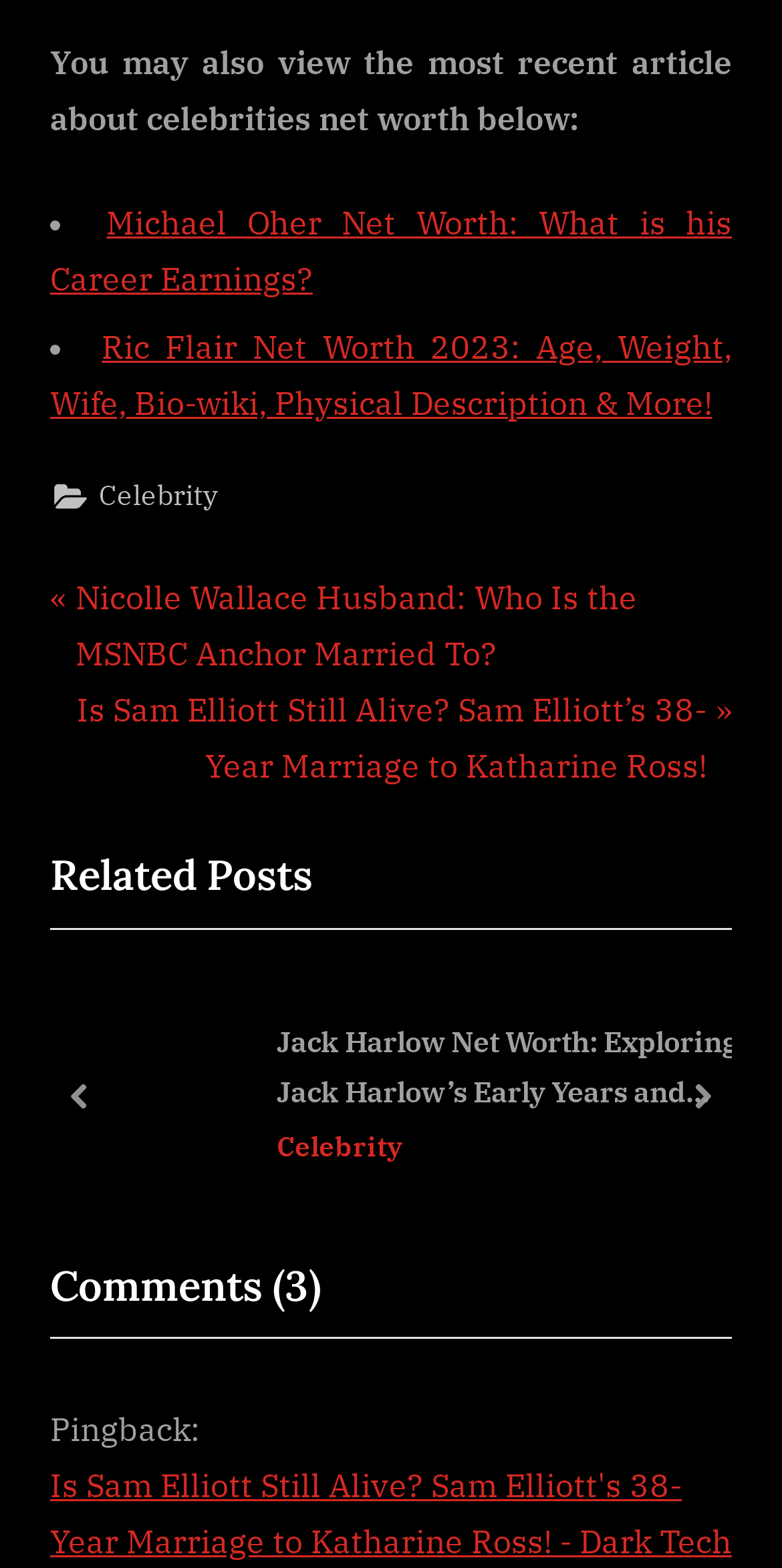Determine the bounding box coordinates for the UI element matching this description: "next".

[0.859, 0.633, 0.936, 0.767]